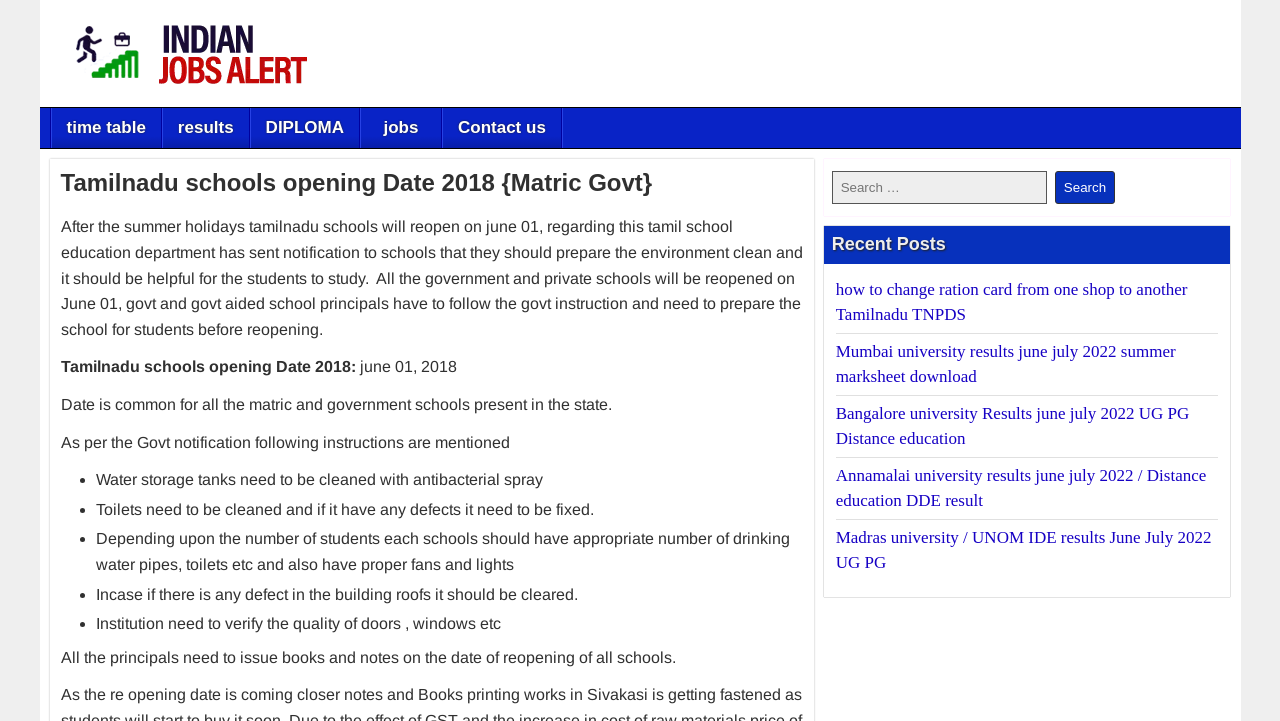Using the details from the image, please elaborate on the following question: What type of schools will be reopened on June 01?

The answer can be found in the paragraph that mentions the reopening of Tamilnadu schools. The text specifically states that all government and private schools will be reopened on June 01.